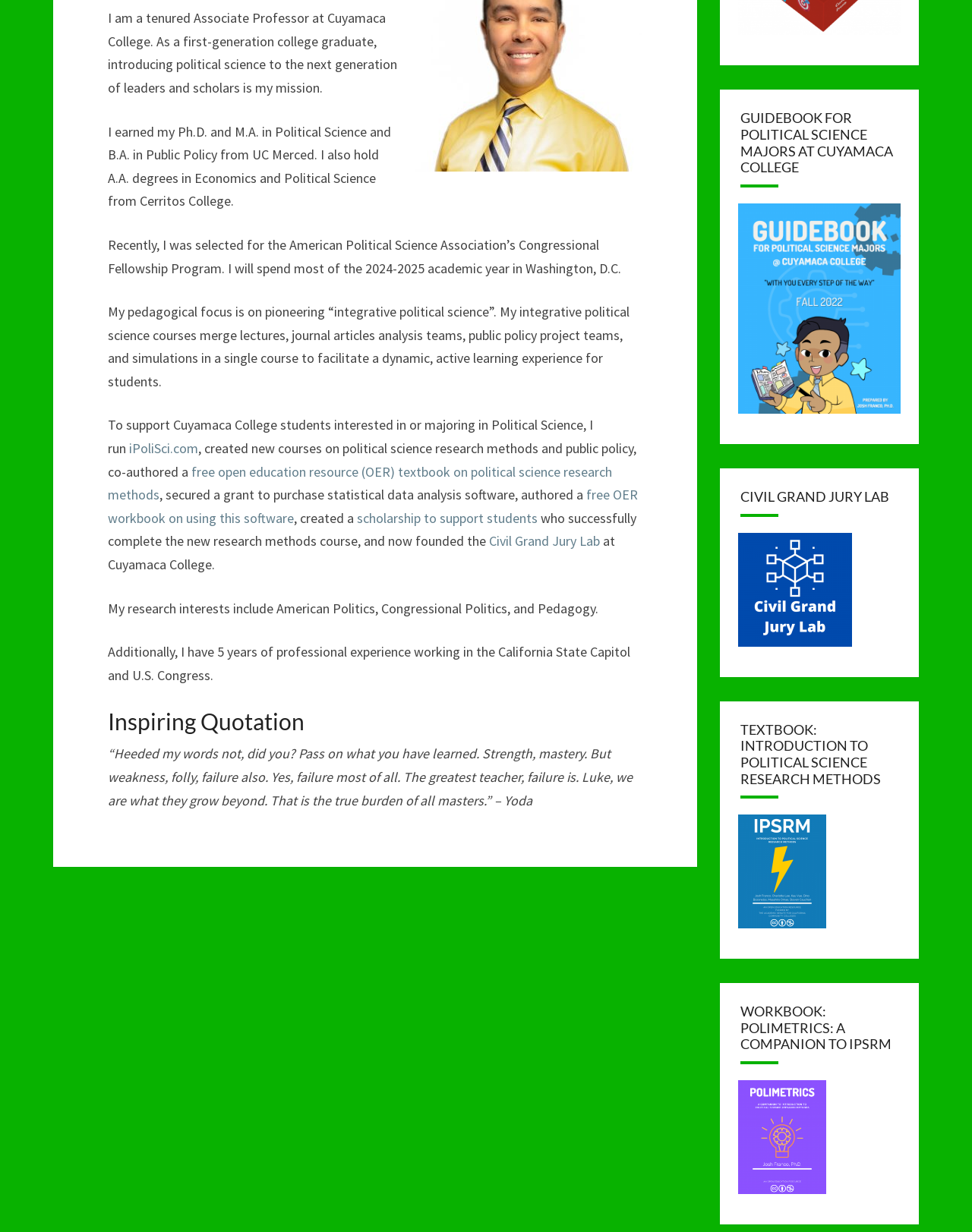Find the bounding box coordinates for the UI element whose description is: "iPoliSci.com". The coordinates should be four float numbers between 0 and 1, in the format [left, top, right, bottom].

[0.133, 0.357, 0.204, 0.371]